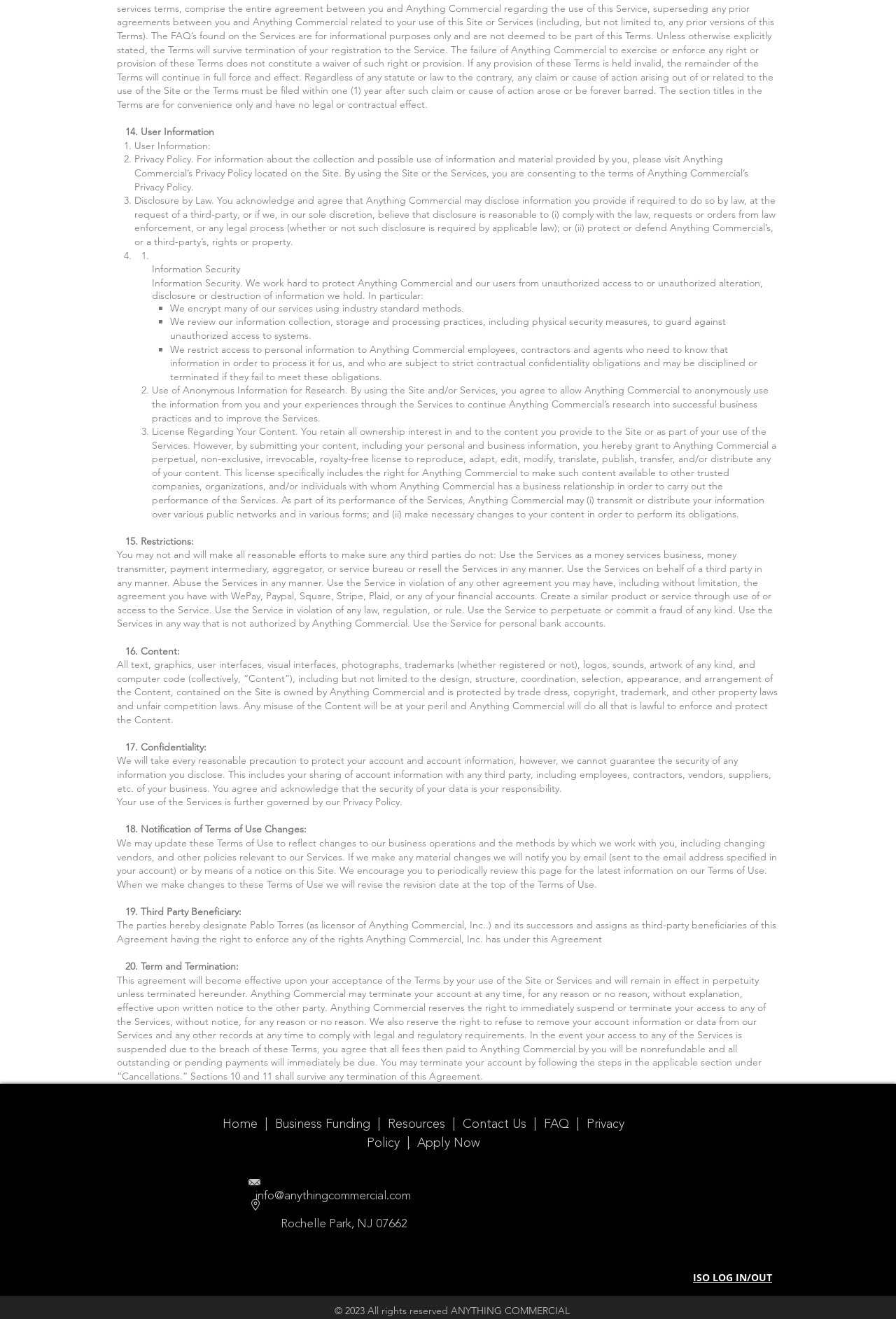Please provide a brief answer to the question using only one word or phrase: 
What is protected by trade dress, copyright, trademark, and other property laws?

Content